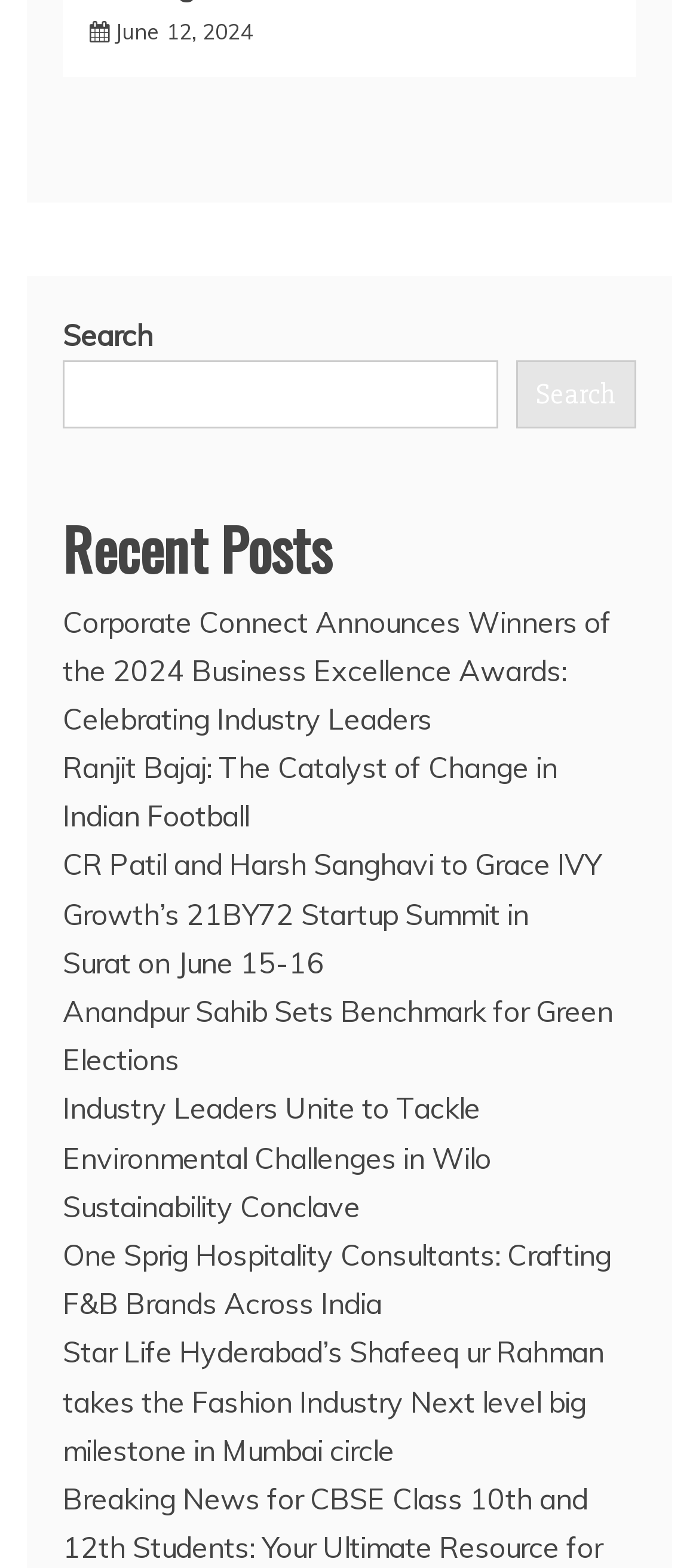Locate the UI element described by Issue Home and provide its bounding box coordinates. Use the format (top-left x, top-left y, bottom-right x, bottom-right y) with all values as floating point numbers between 0 and 1.

None